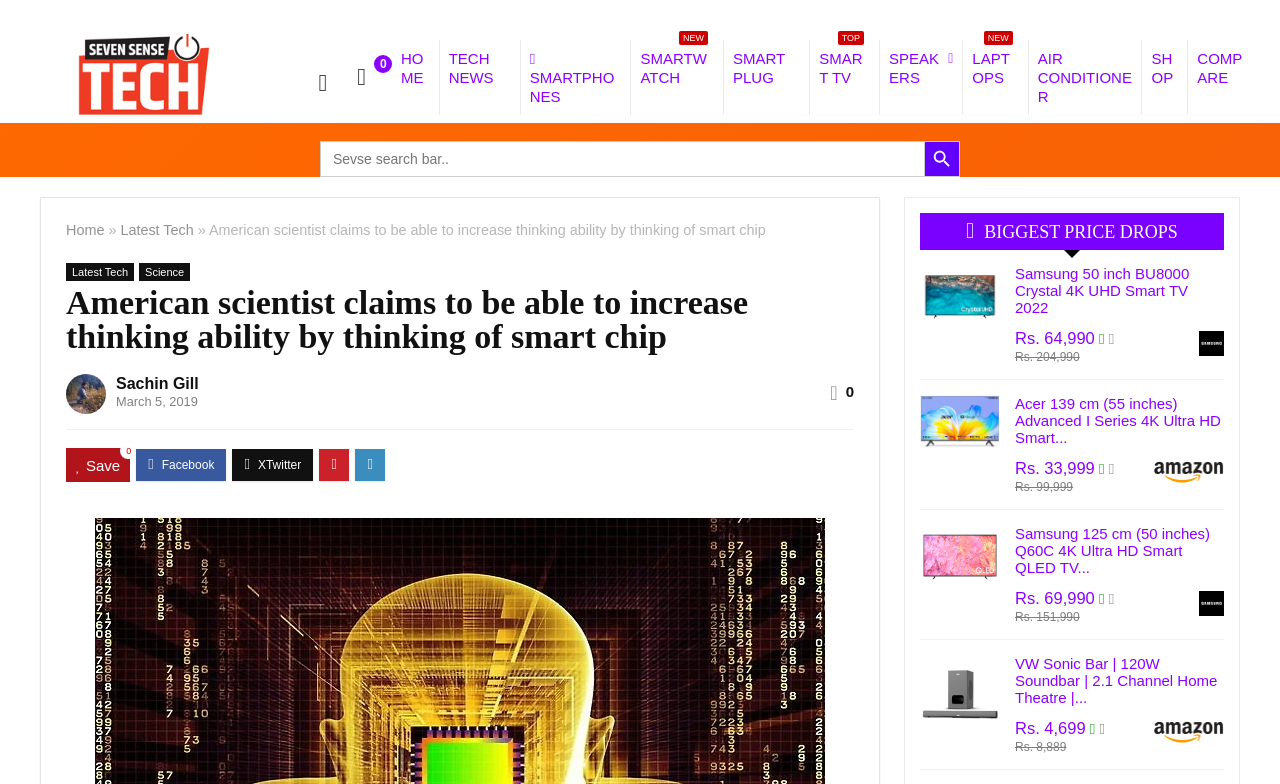Find the primary header on the webpage and provide its text.

American scientist claims to be able to increase thinking ability by thinking of smart chip